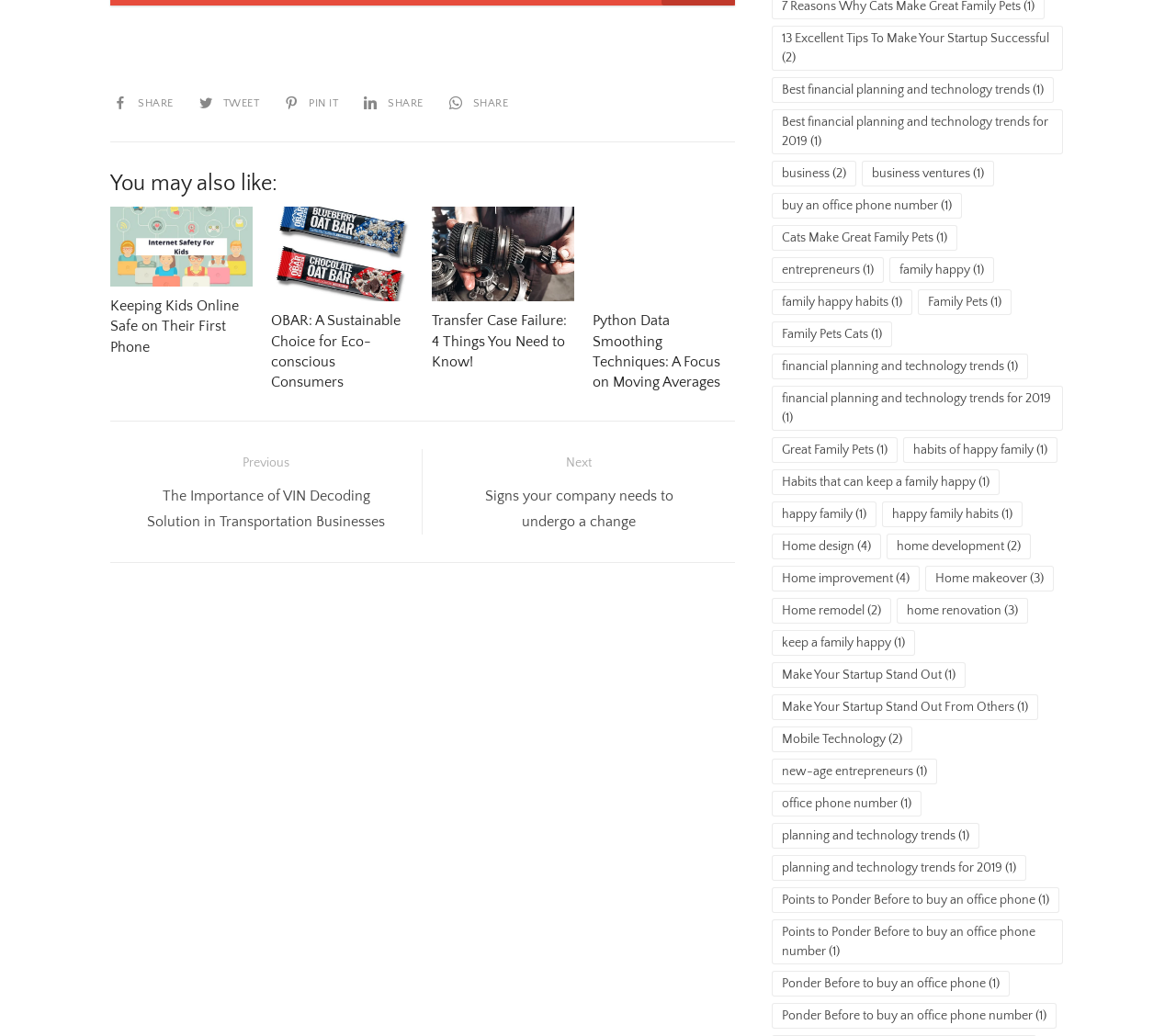How many social media sharing links are available in the footer?
Observe the image and answer the question with a one-word or short phrase response.

5